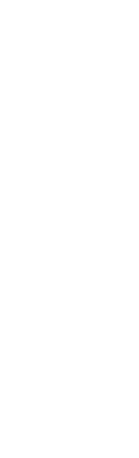Provide your answer to the question using just one word or phrase: What is the image designed to do?

Enhance understanding